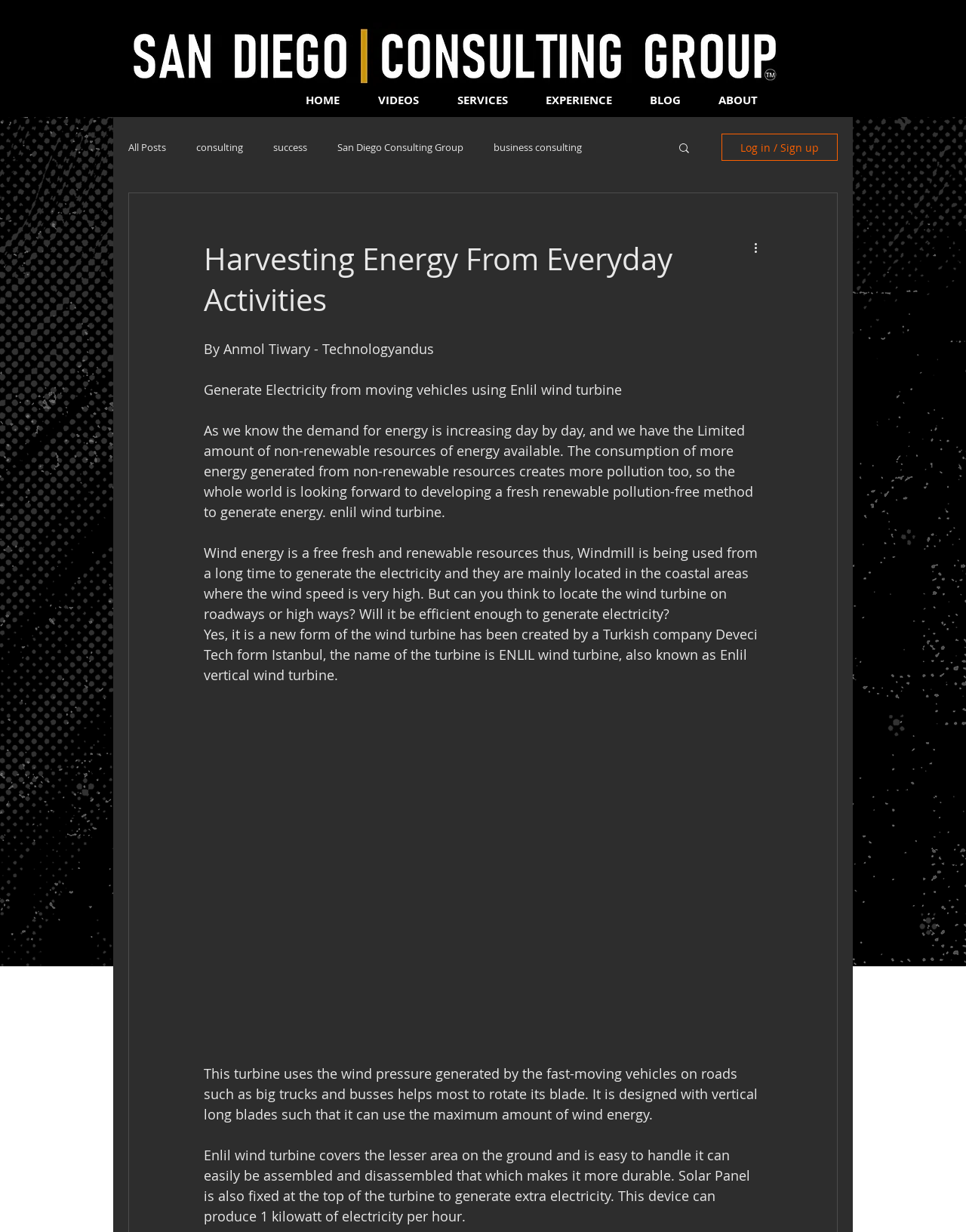Find and provide the bounding box coordinates for the UI element described with: "digital transformation".

[0.366, 0.261, 0.467, 0.272]